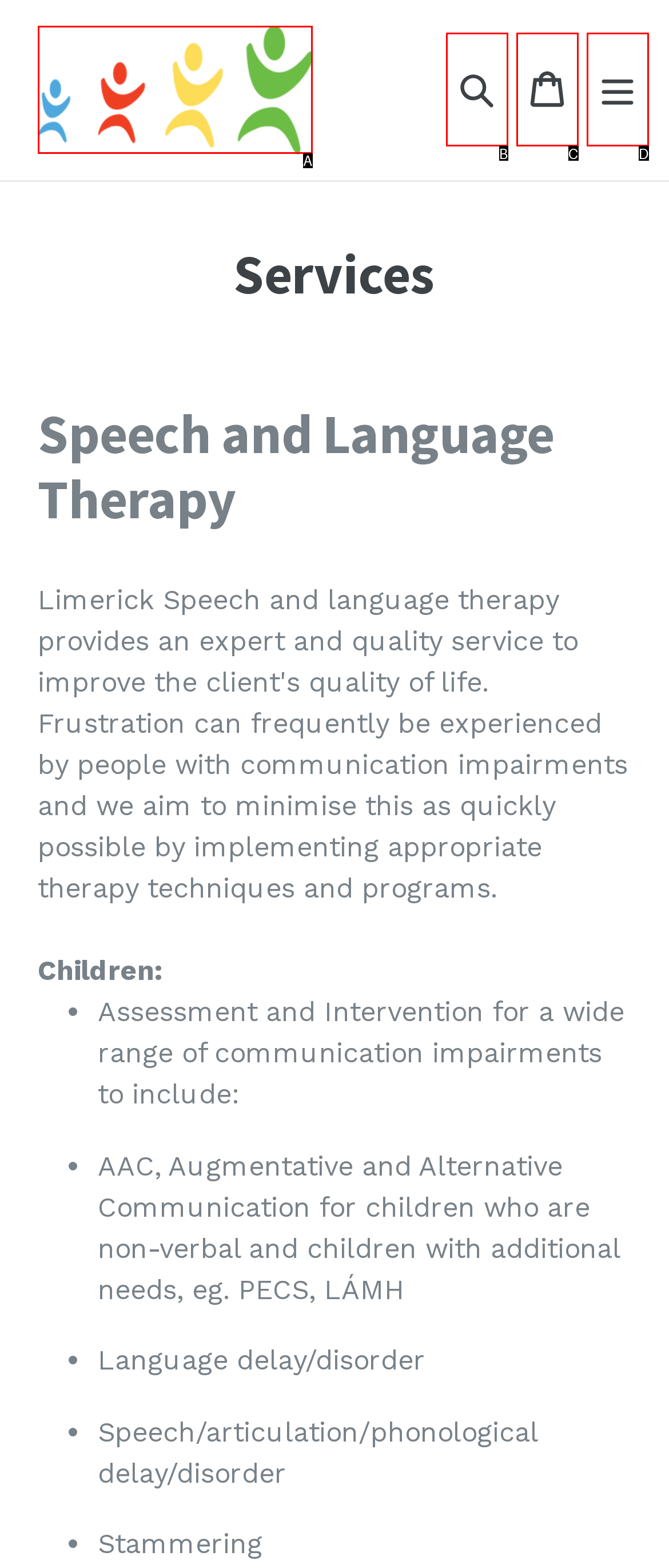Determine which option matches the description: Cart Cart. Answer using the letter of the option.

C